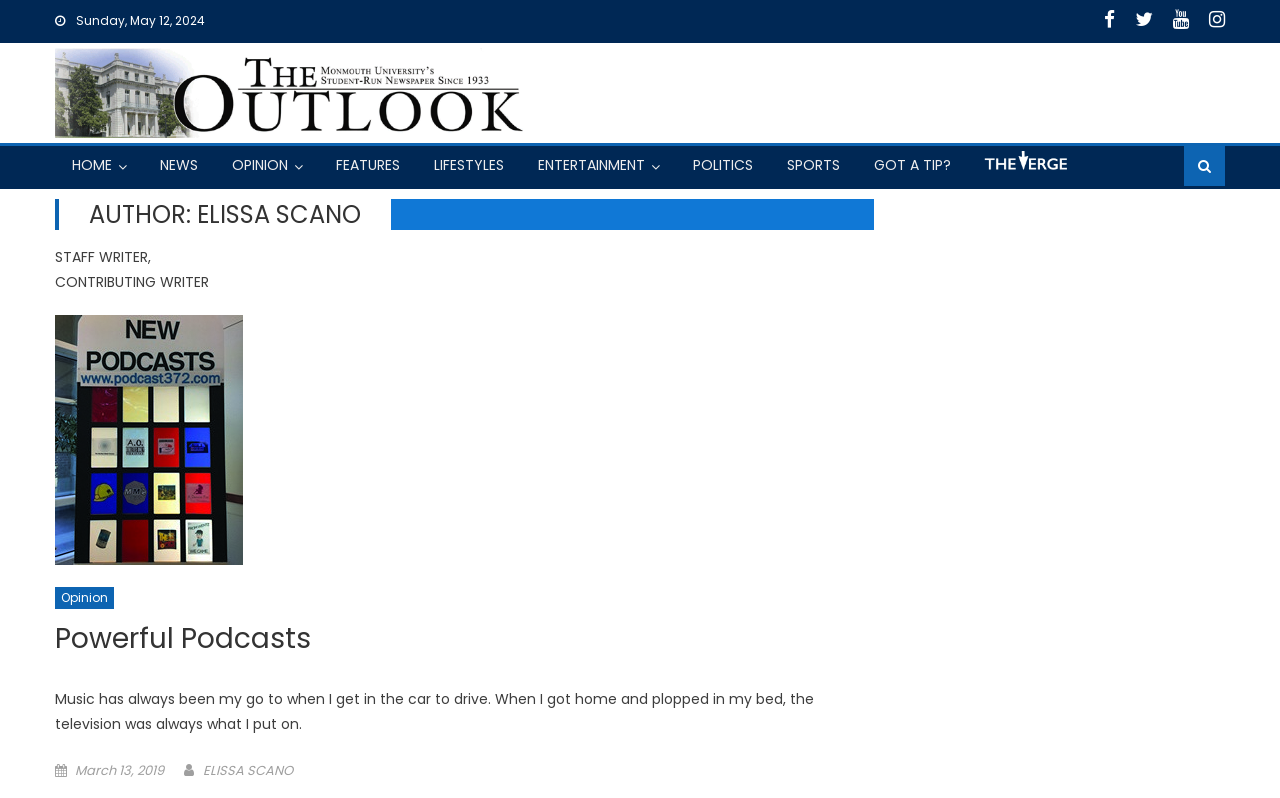Specify the bounding box coordinates of the area to click in order to execute this command: 'Click on the 'HOME' button'. The coordinates should consist of four float numbers ranging from 0 to 1, and should be formatted as [left, top, right, bottom].

[0.045, 0.182, 0.099, 0.23]